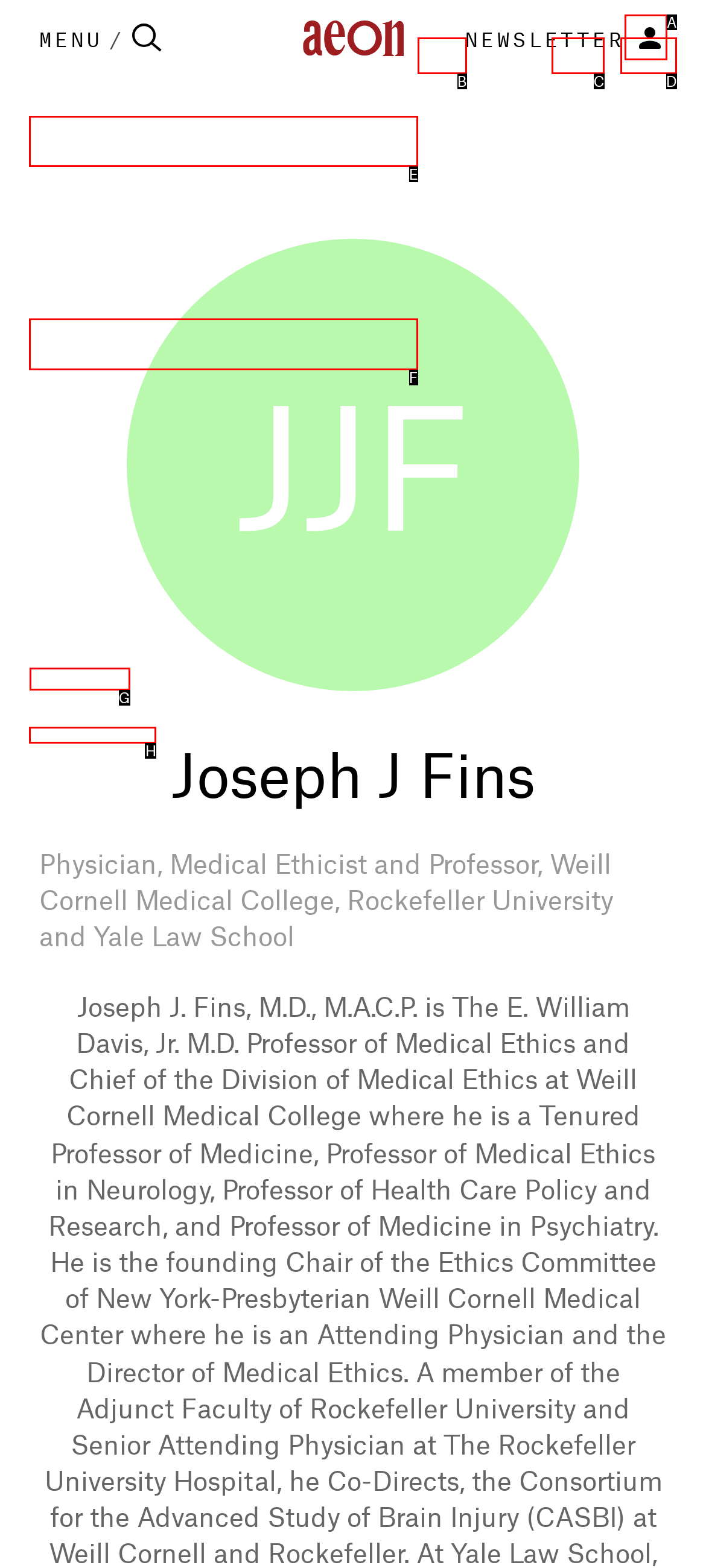What letter corresponds to the UI element to complete this task: Donate
Answer directly with the letter.

G